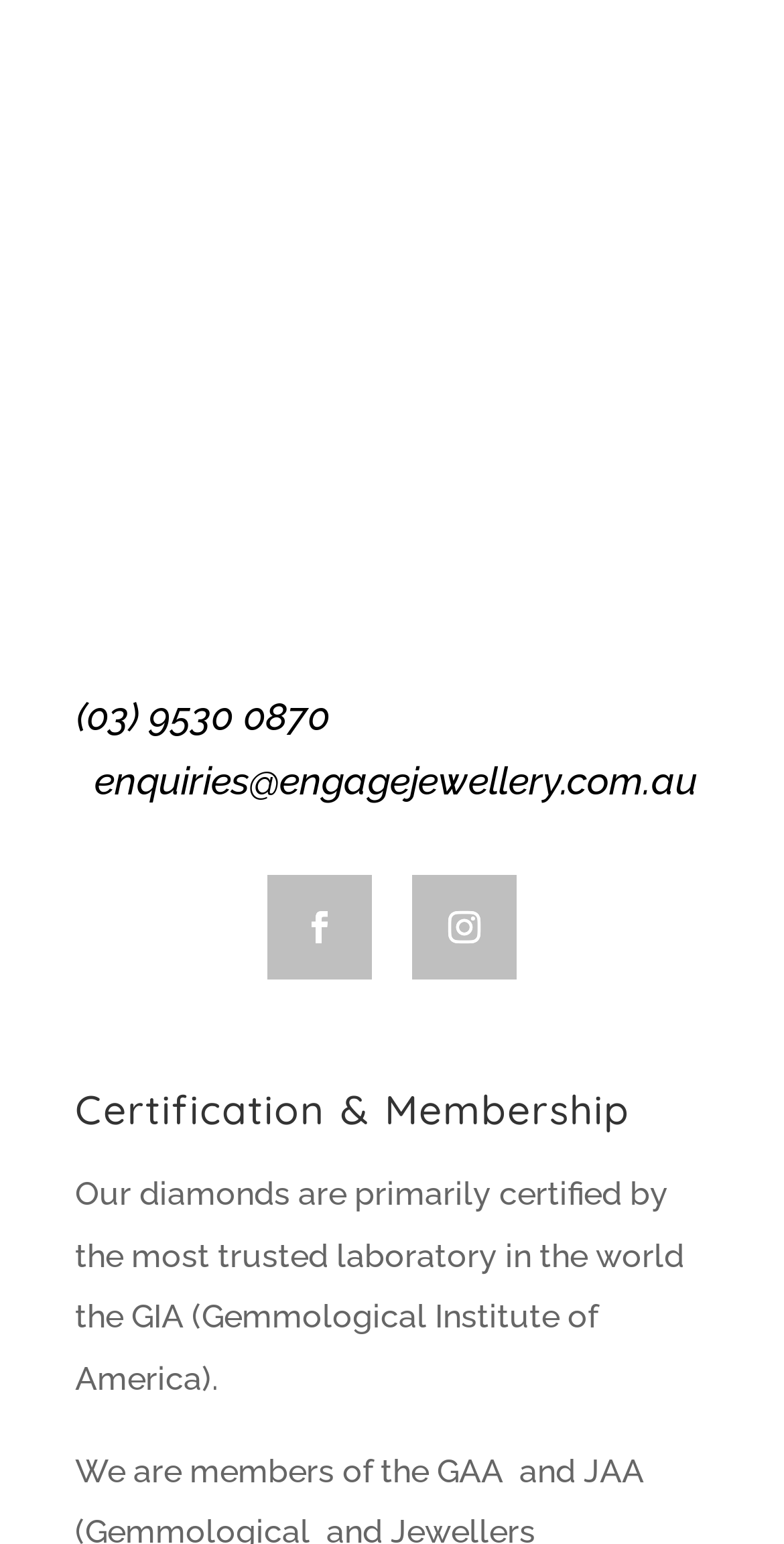How many social media links are there?
Use the information from the image to give a detailed answer to the question.

I found the answer by counting the number of link elements with icons, which are located at the middle section of the webpage. There are two social media links, represented by the '' and '' icons.